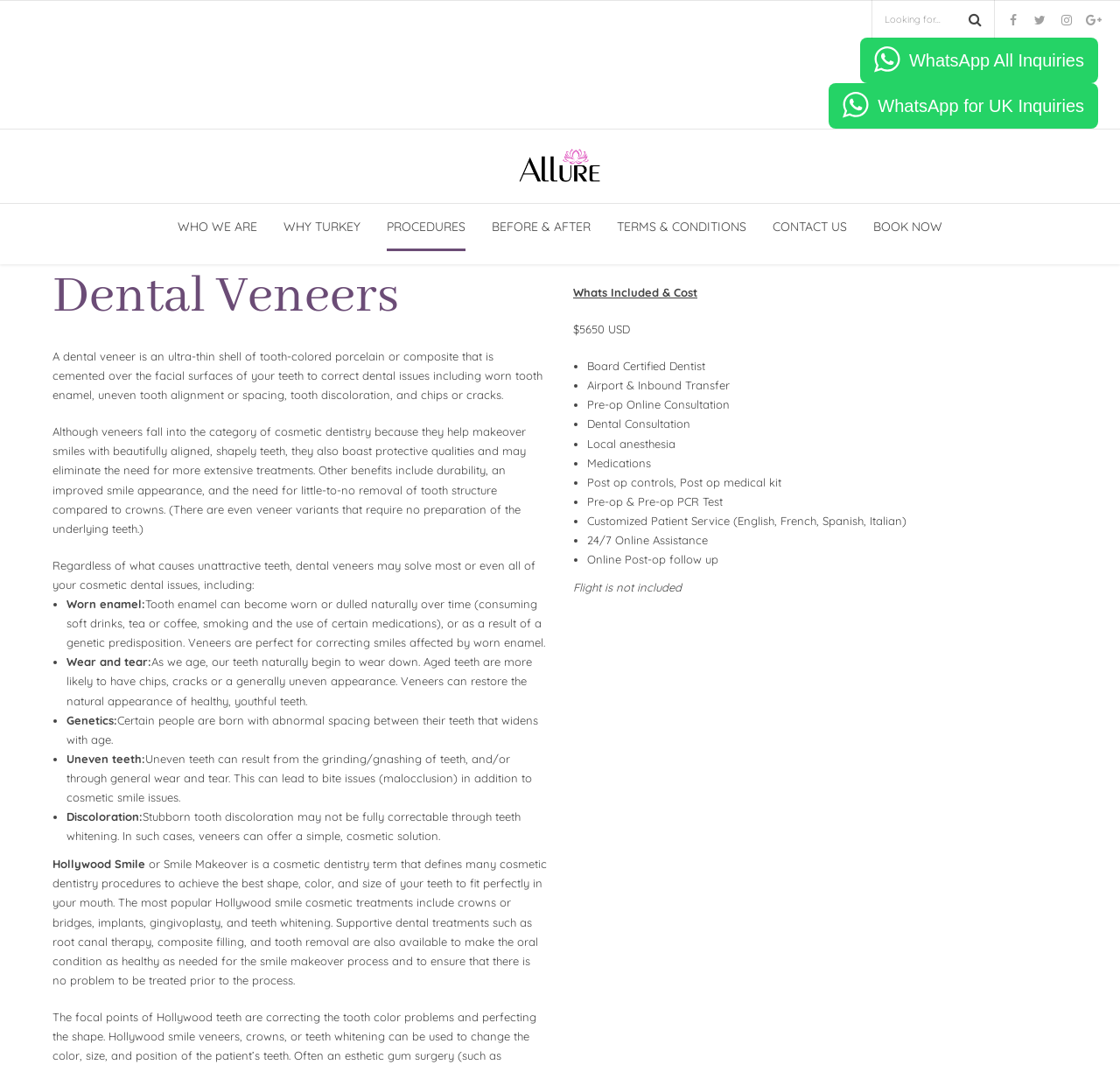Predict the bounding box coordinates of the area that should be clicked to accomplish the following instruction: "click WhatsApp All Inquiries". The bounding box coordinates should consist of four float numbers between 0 and 1, i.e., [left, top, right, bottom].

[0.768, 0.035, 0.98, 0.078]